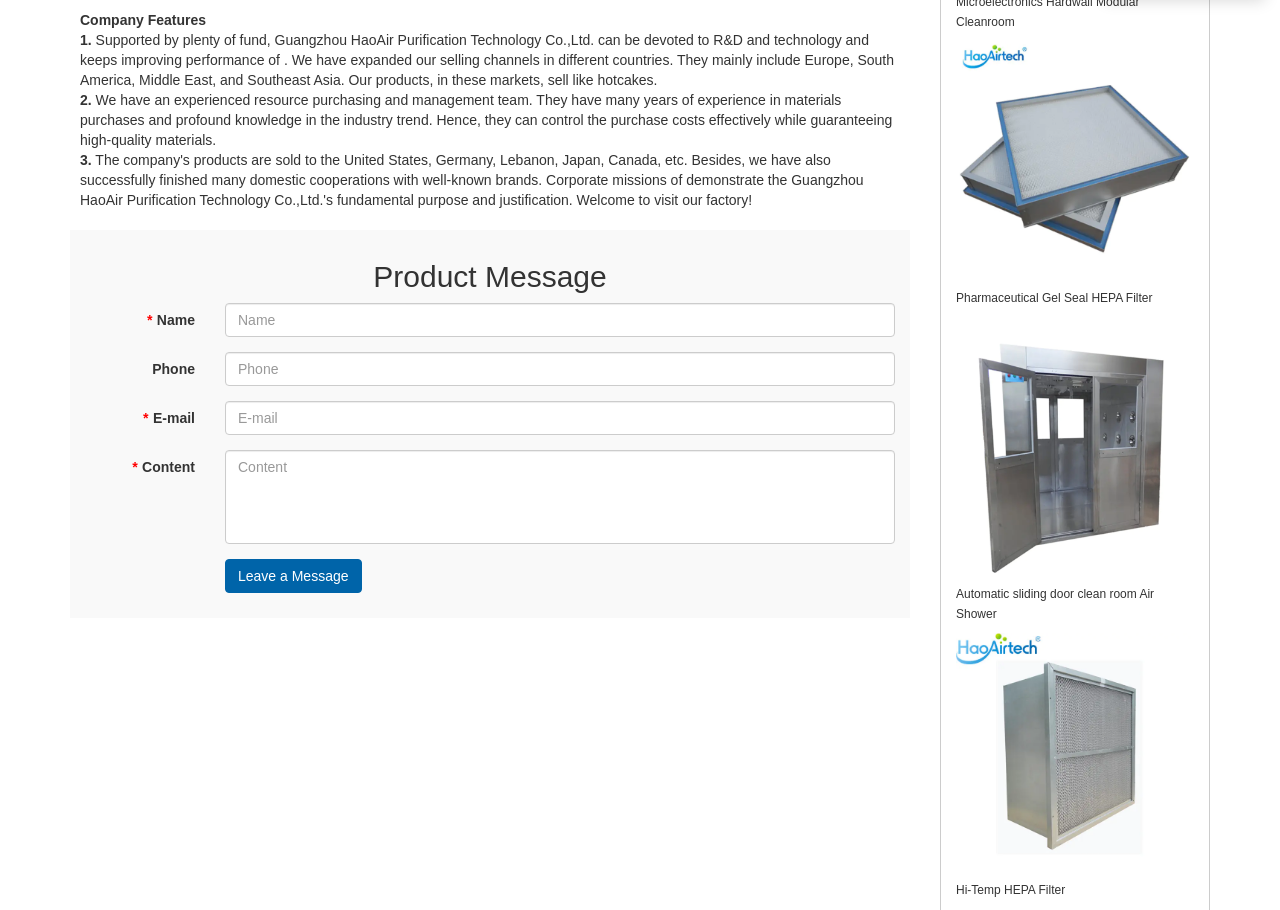Please locate the clickable area by providing the bounding box coordinates to follow this instruction: "View 'Pharmaceutical Gel Seal HEPA Filter' product".

[0.747, 0.045, 0.933, 0.306]